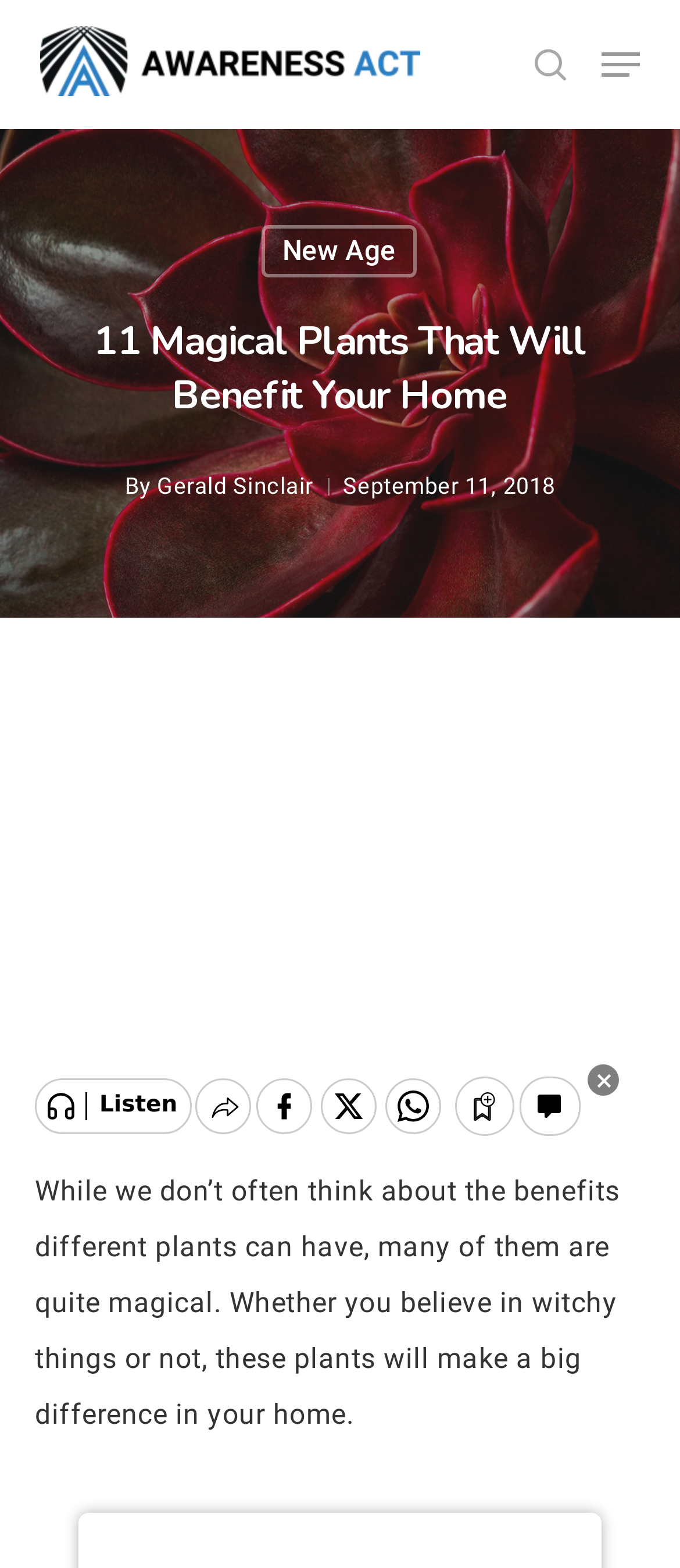Carefully observe the image and respond to the question with a detailed answer:
What is the topic of the article?

I analyzed the heading element with the text '11 Magical Plants That Will Benefit Your Home' and the static text that describes the article, which suggests that the topic of the article is about magical plants and their benefits.